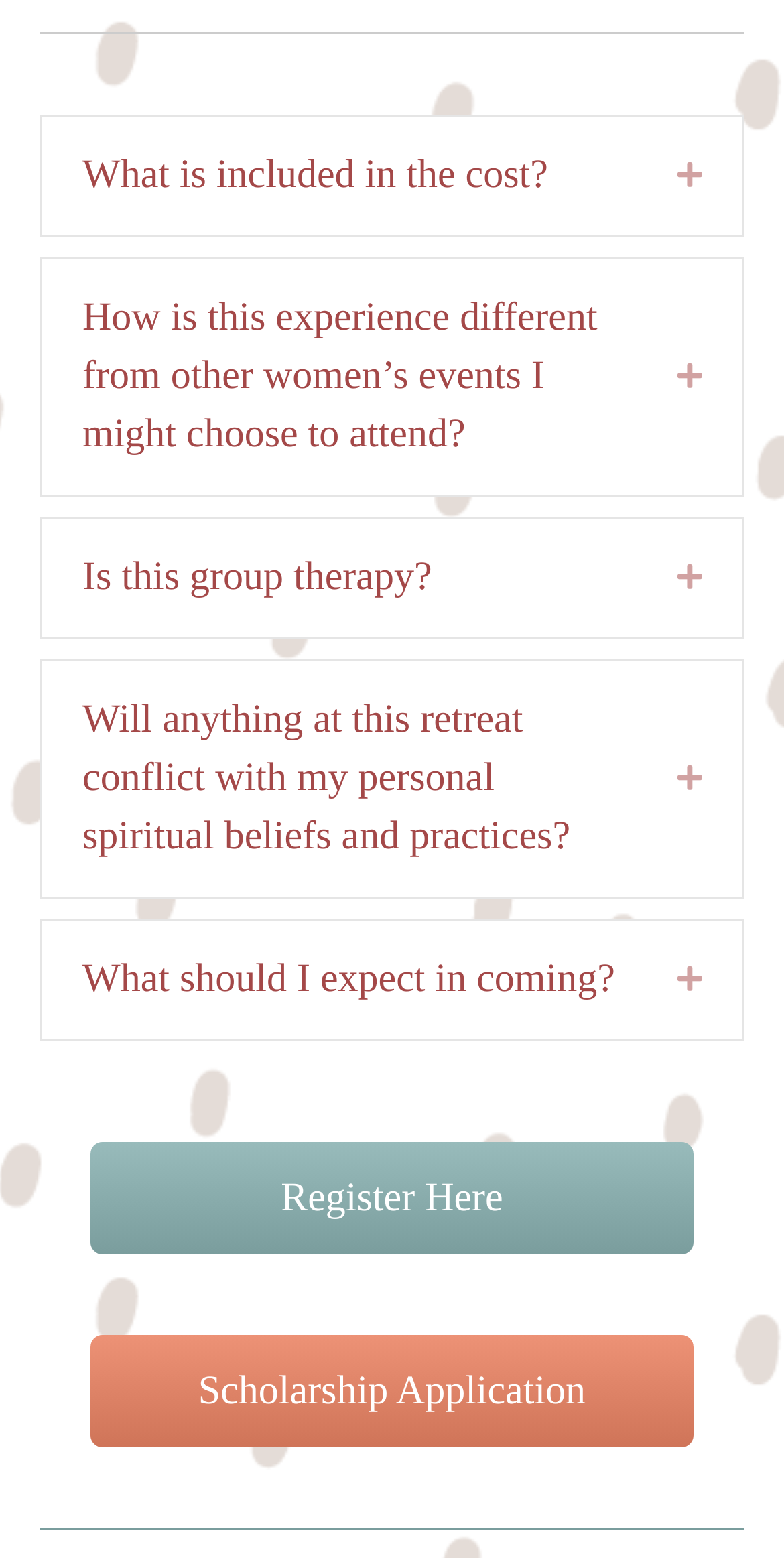Give the bounding box coordinates for this UI element: "Expand". The coordinates should be four float numbers between 0 and 1, arranged as [left, top, right, bottom].

[0.787, 0.094, 0.895, 0.131]